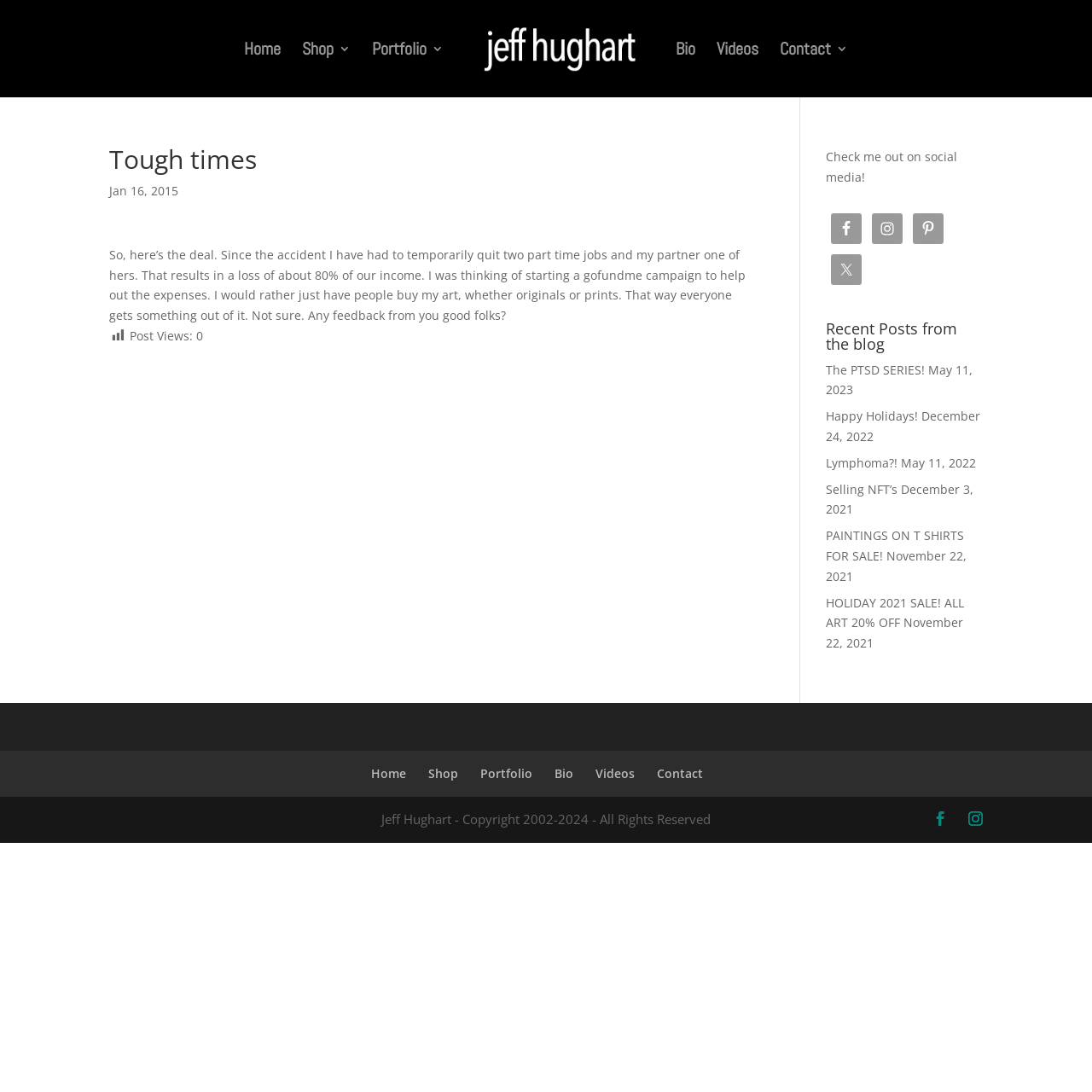Look at the image and write a detailed answer to the question: 
What is the author's current situation?

The author mentions in the article that since the accident, they had to temporarily quit two part-time jobs and their partner had to quit one of theirs, resulting in a loss of about 80% of their income.